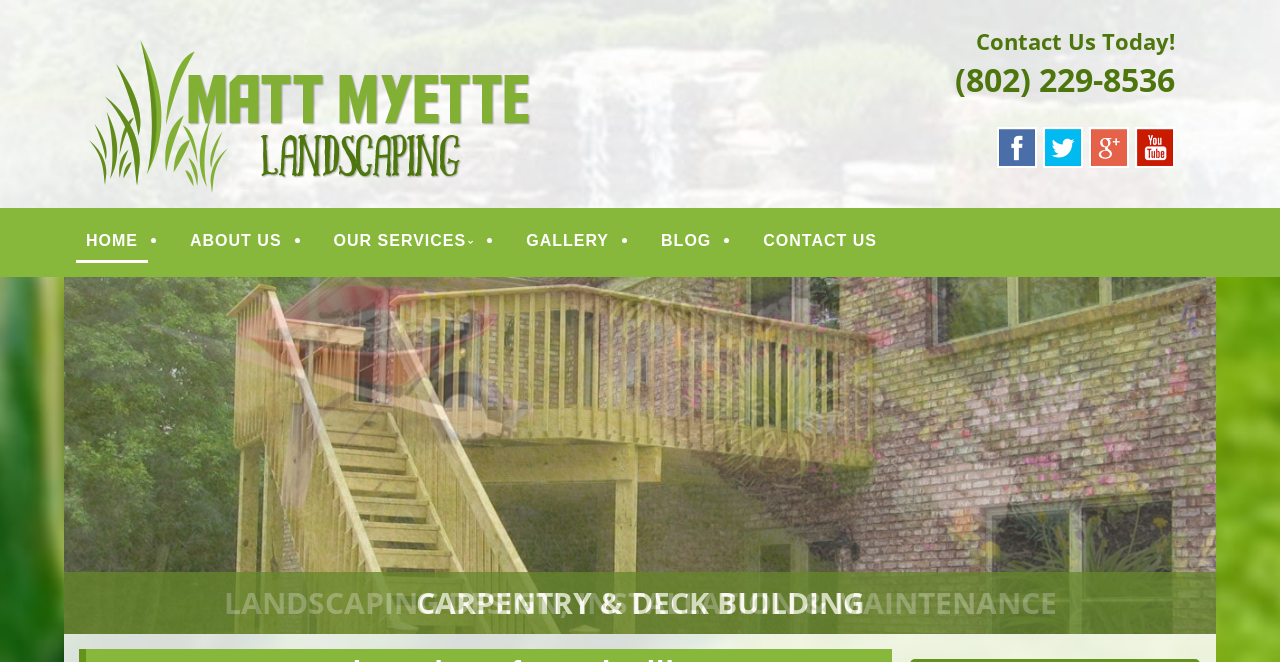Respond to the following question with a brief word or phrase:
What is the phone number?

(802) 229-8536